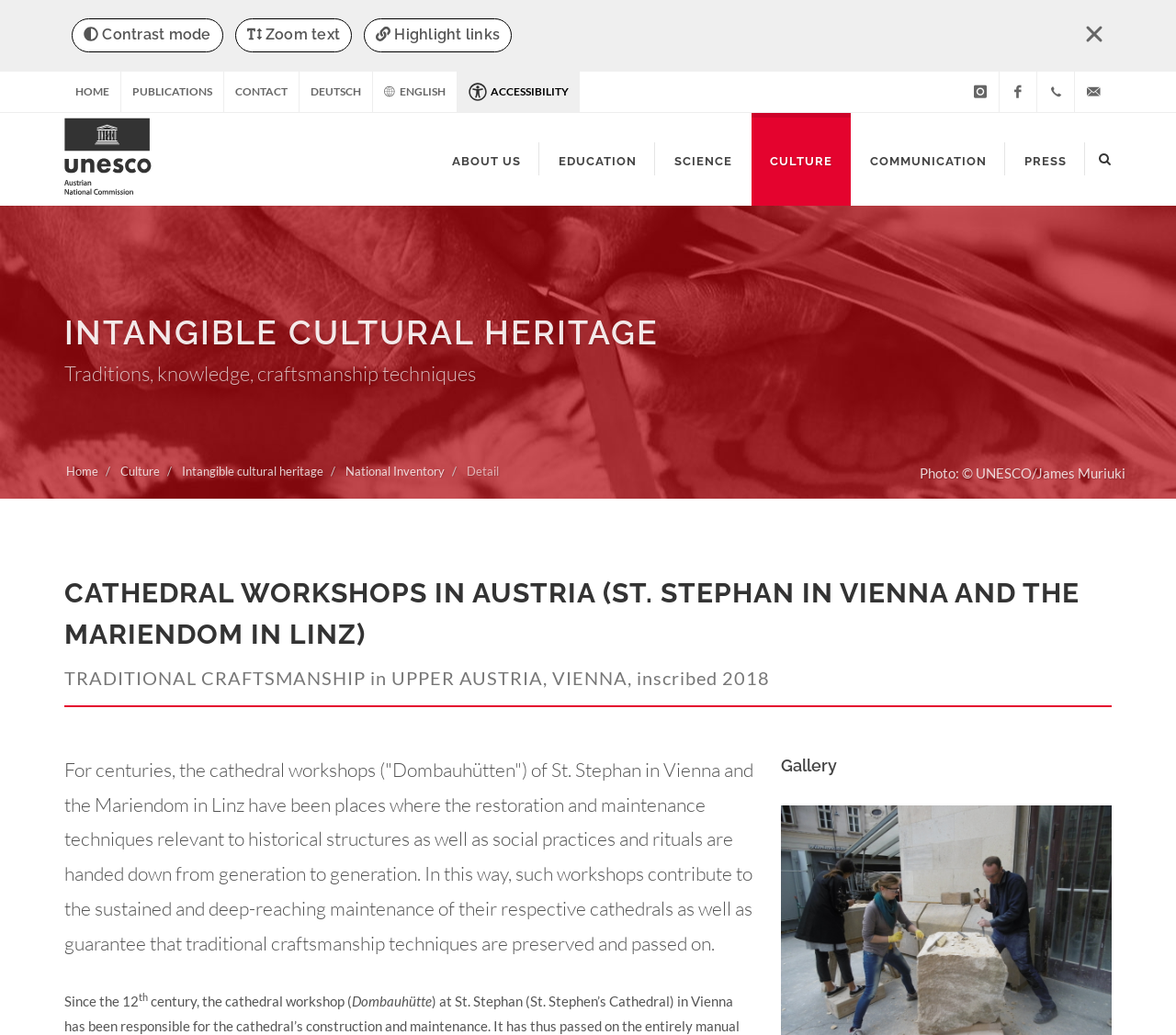Using the element description: "Publications", determine the bounding box coordinates. The coordinates should be in the format [left, top, right, bottom], with values between 0 and 1.

[0.103, 0.069, 0.19, 0.108]